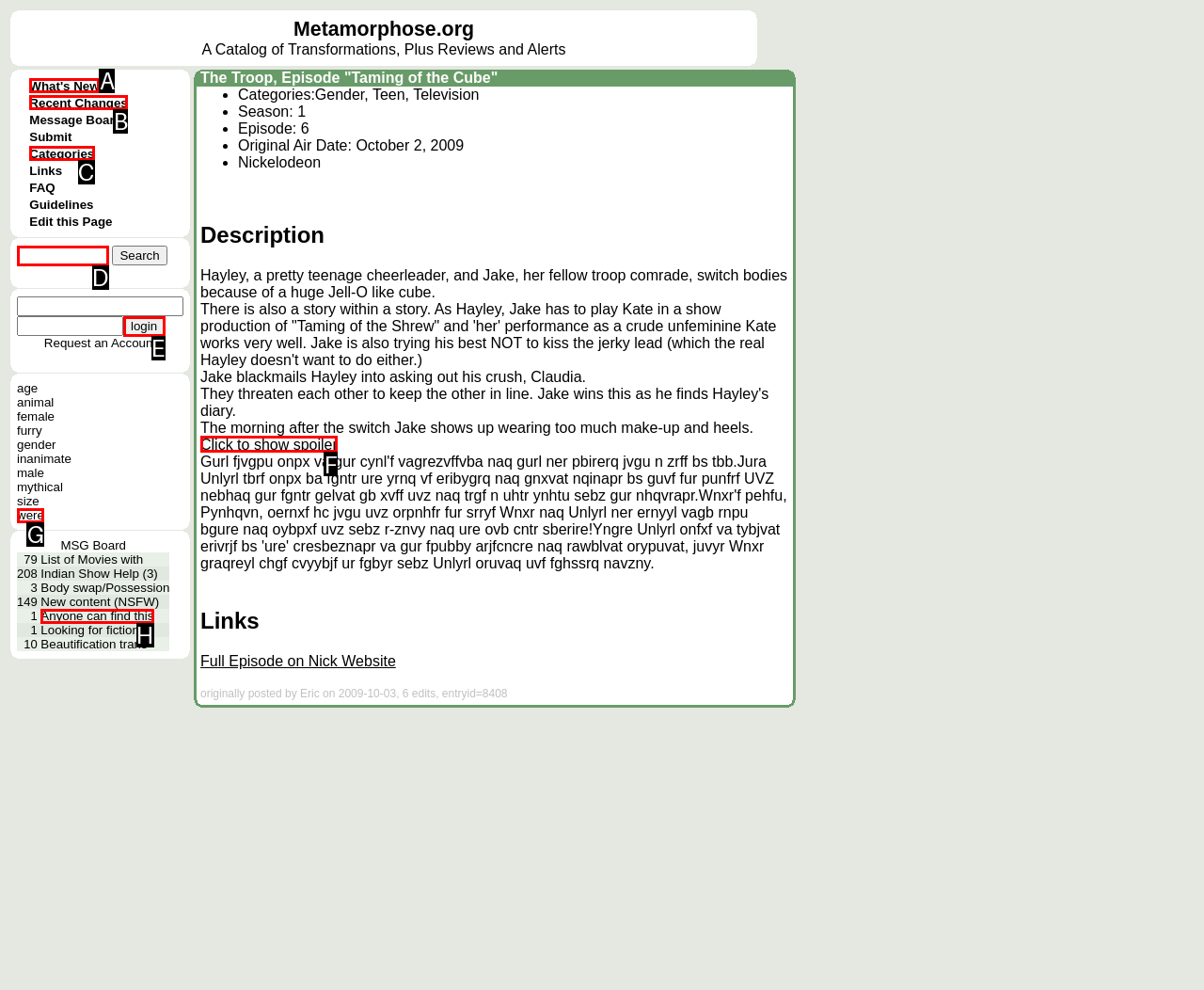Please identify the UI element that matches the description: Click to show spoiler
Respond with the letter of the correct option.

F